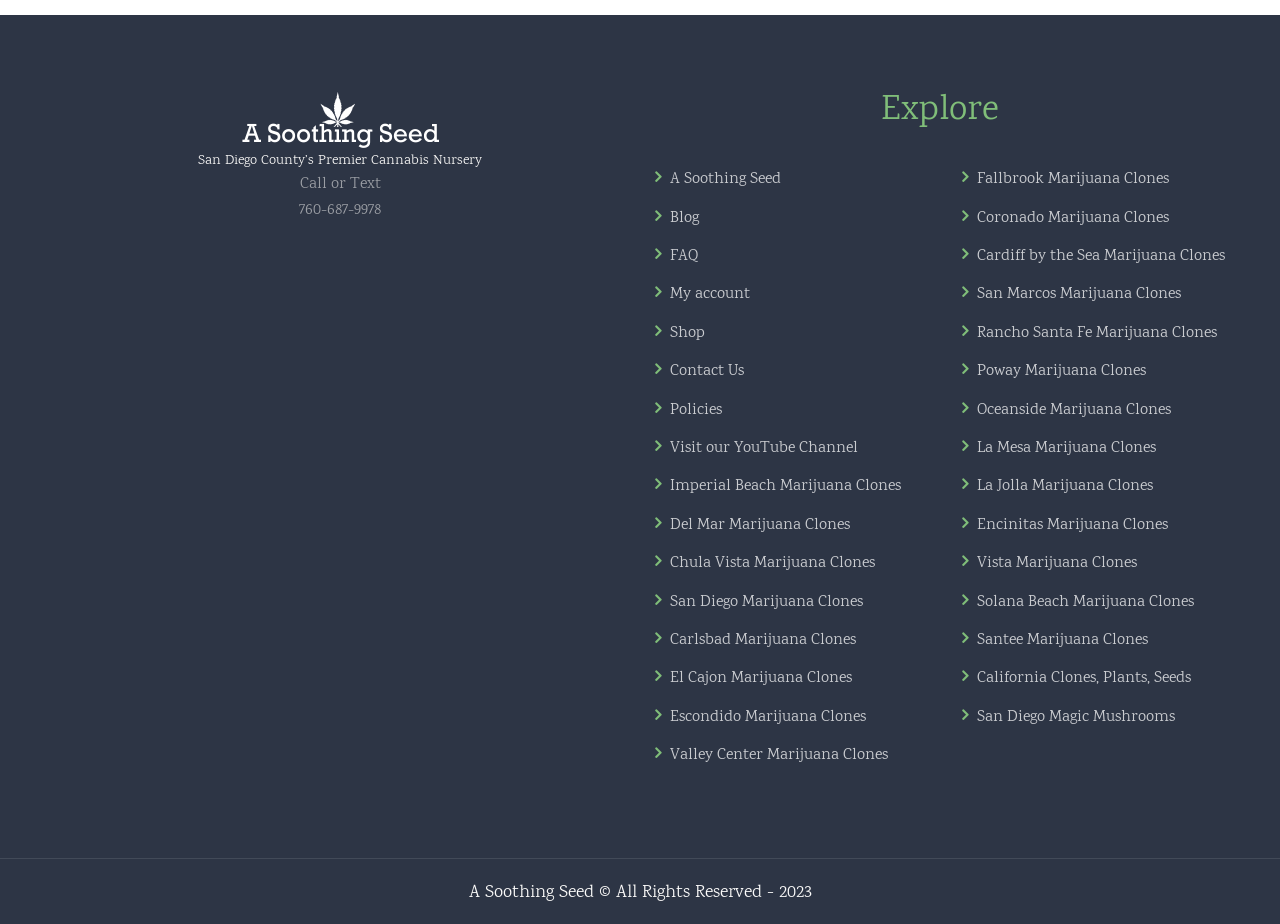Give a one-word or one-phrase response to the question:
How many links are there under the 'Explore' heading?

21